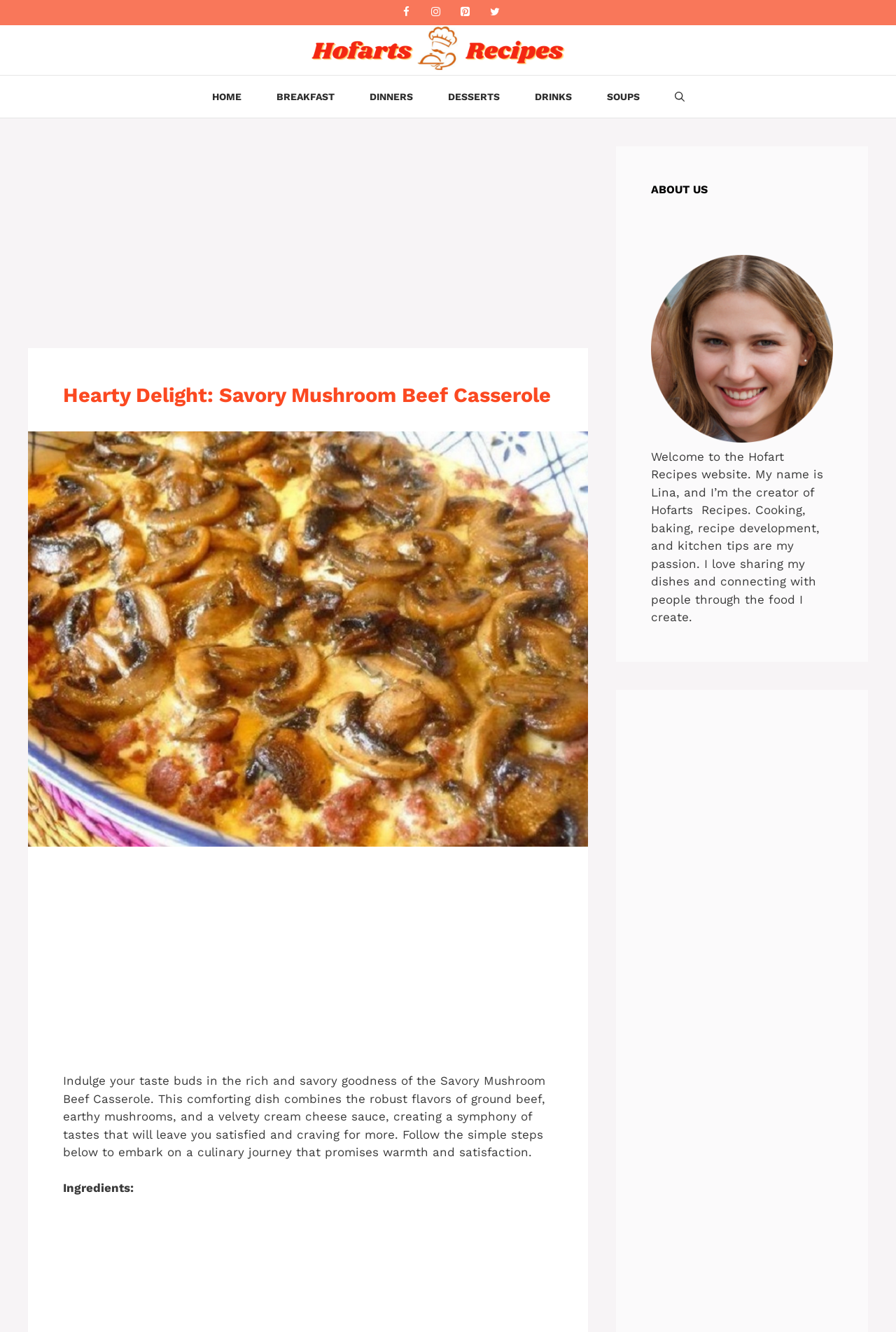Please determine the bounding box coordinates of the area that needs to be clicked to complete this task: 'Go to HOME page'. The coordinates must be four float numbers between 0 and 1, formatted as [left, top, right, bottom].

[0.217, 0.057, 0.289, 0.088]